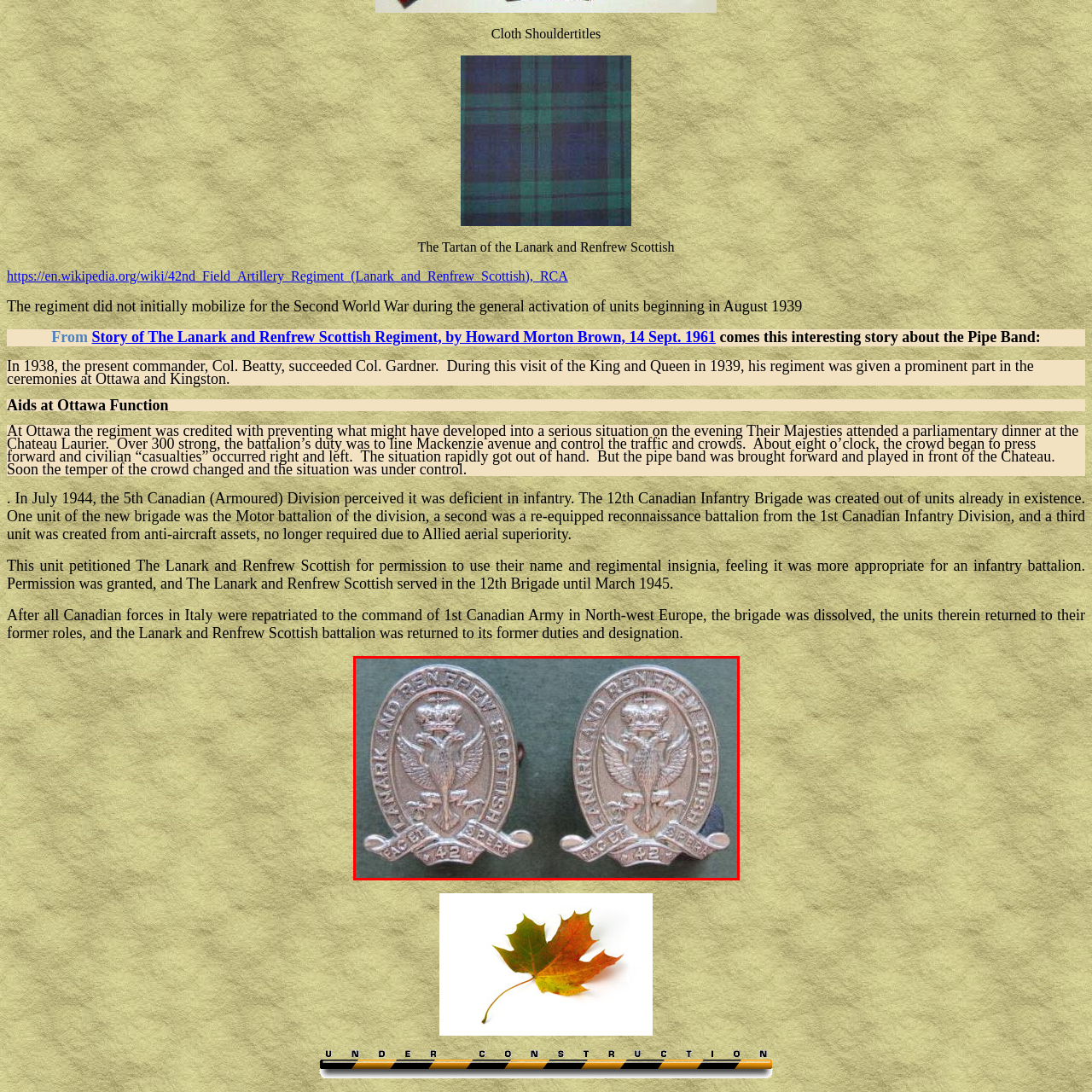Describe extensively the image content marked by the red bounding box.

The image features the insignia of the Lanark and Renfrew Scottish Regiment, showcasing two identical metal badges. Each badge is ornately designed, featuring an eagle or heraldic bird, crowned and flanked by decorative elements. The text engraved on the badges reads "LANARK AND RENFREW SCOTTISH," highlighting the regiment's historical lineage. These insignia represent the pride and honor of the unit, which played significant roles in Canadian military history, particularly during the Second World War as part of the 1st Canadian Army. The badges serve as a reminder of the regiment's contributions and heritage, encapsulating their storied past and the valor of their soldiers.